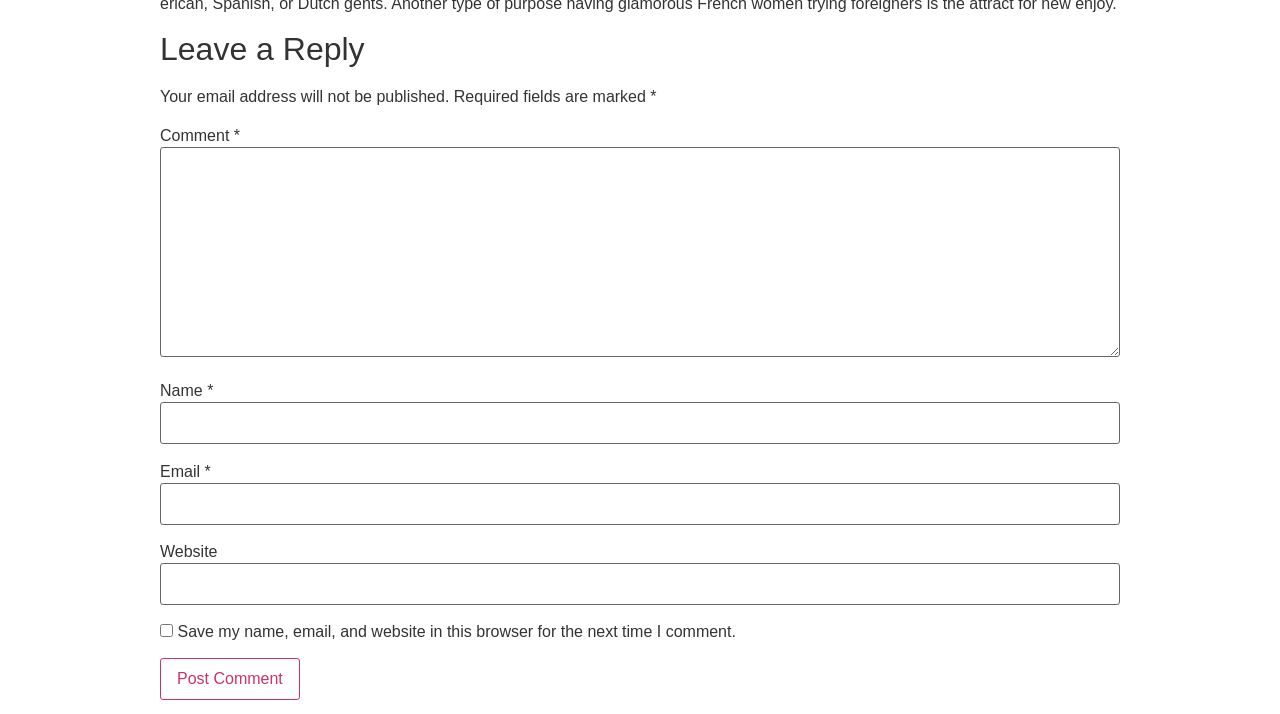Give a short answer to this question using one word or a phrase:
What is the purpose of the text box labeled 'Comment'?

Leave a reply